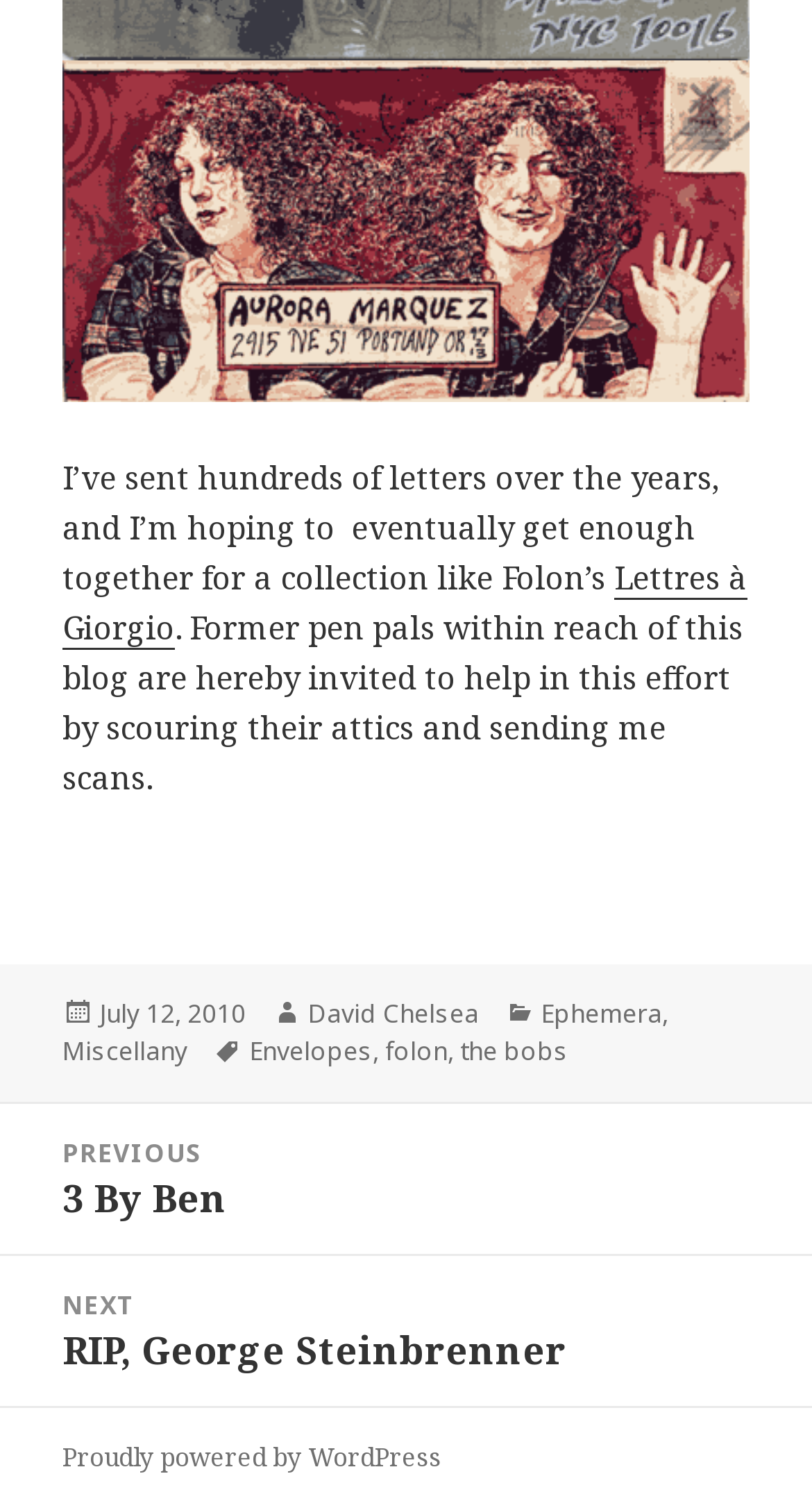Please locate the bounding box coordinates of the element that should be clicked to achieve the given instruction: "Click the link to view previous post".

[0.0, 0.732, 1.0, 0.832]